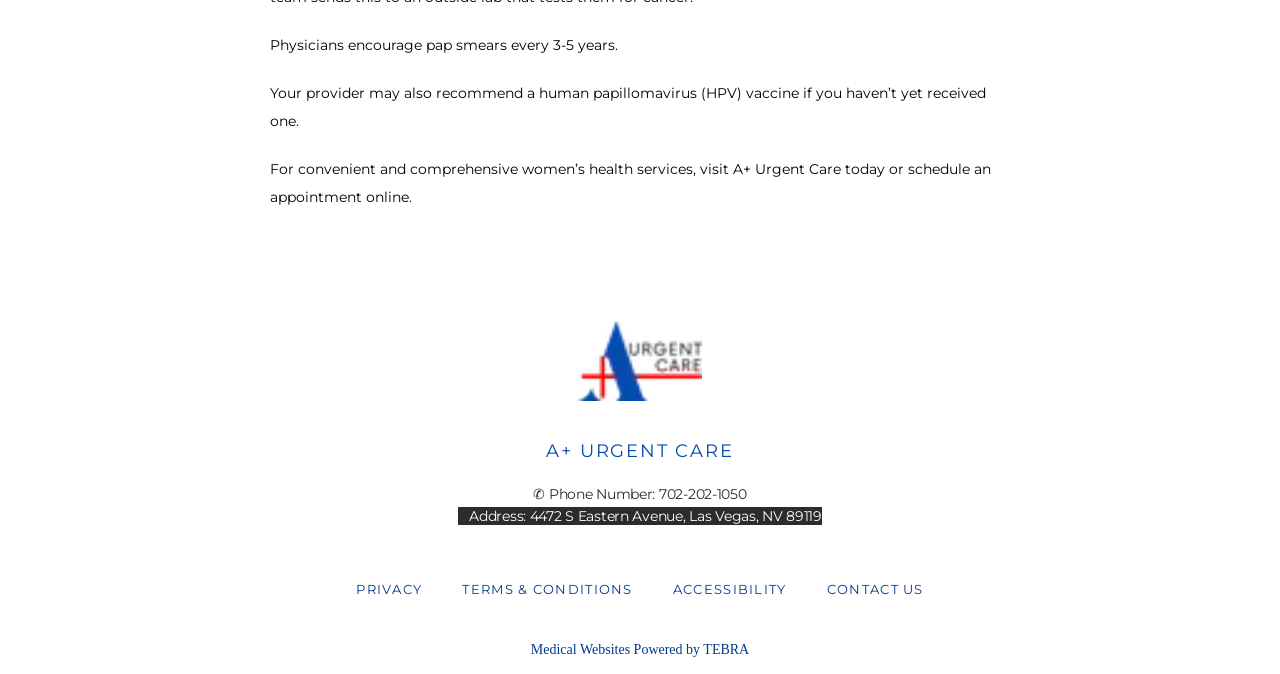Determine the bounding box coordinates (top-left x, top-left y, bottom-right x, bottom-right y) of the UI element described in the following text: Terms & Conditions

[0.361, 0.863, 0.494, 0.886]